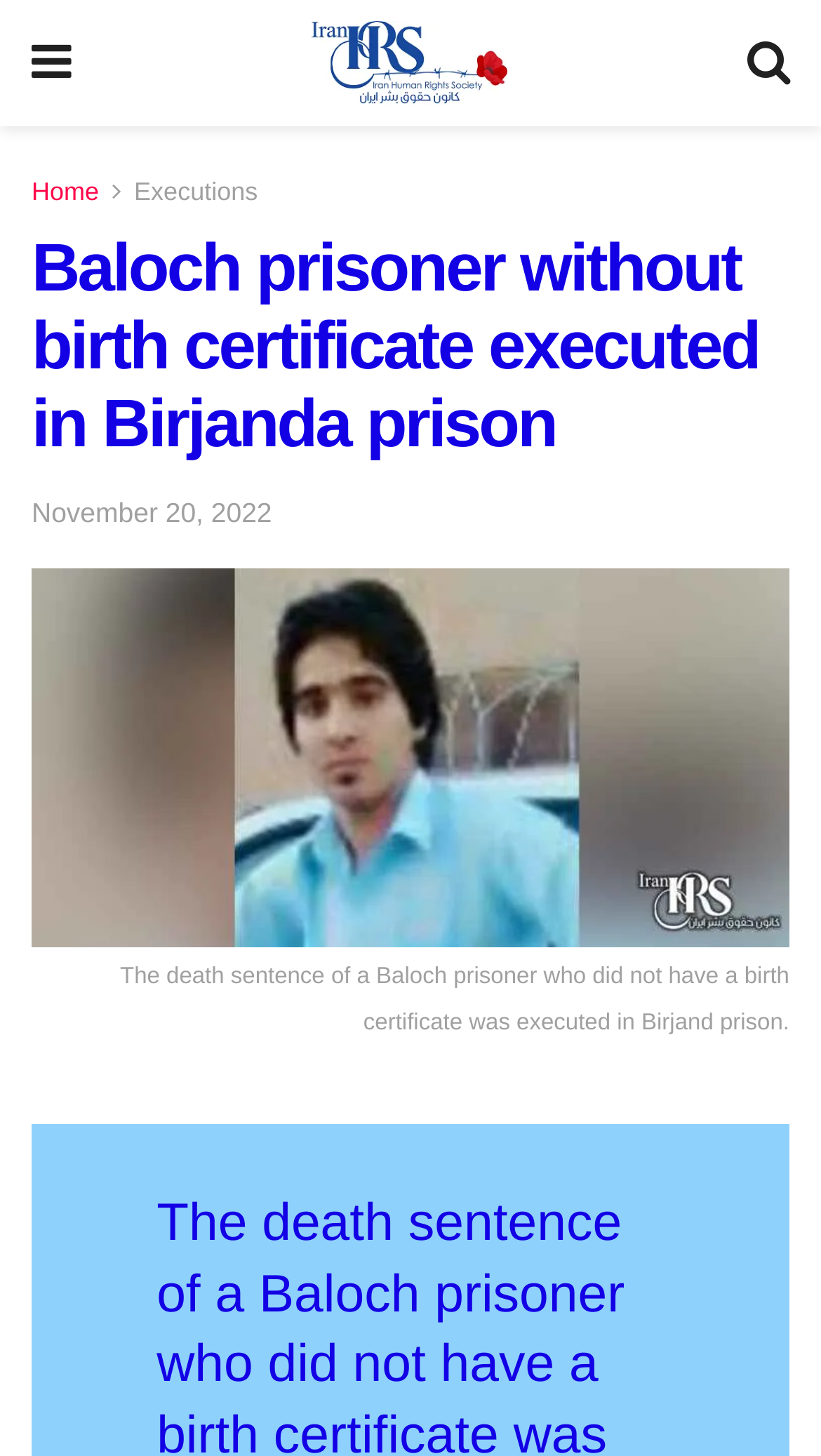How many icons are there in the top-right corner?
Please provide a single word or phrase in response based on the screenshot.

2